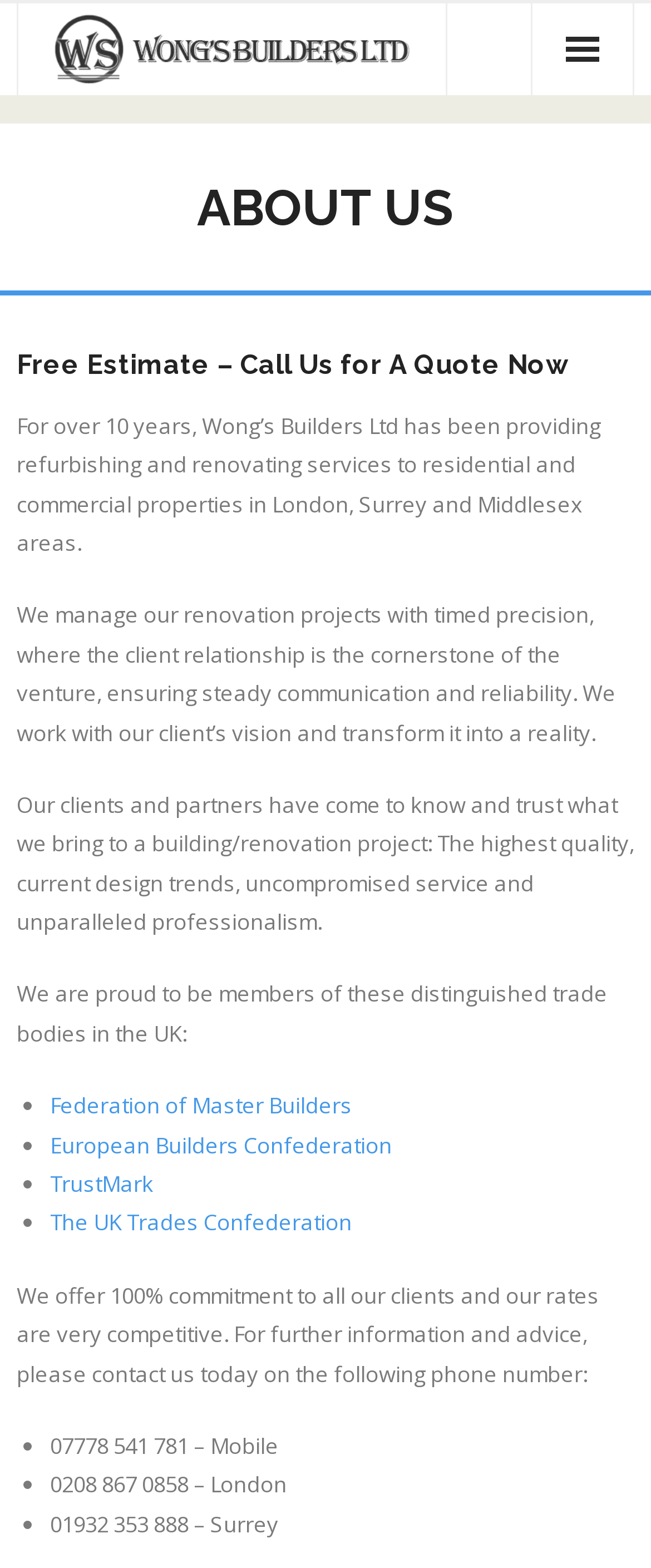Identify the bounding box coordinates of the clickable region to carry out the given instruction: "Call the mobile number".

[0.077, 0.912, 0.428, 0.932]